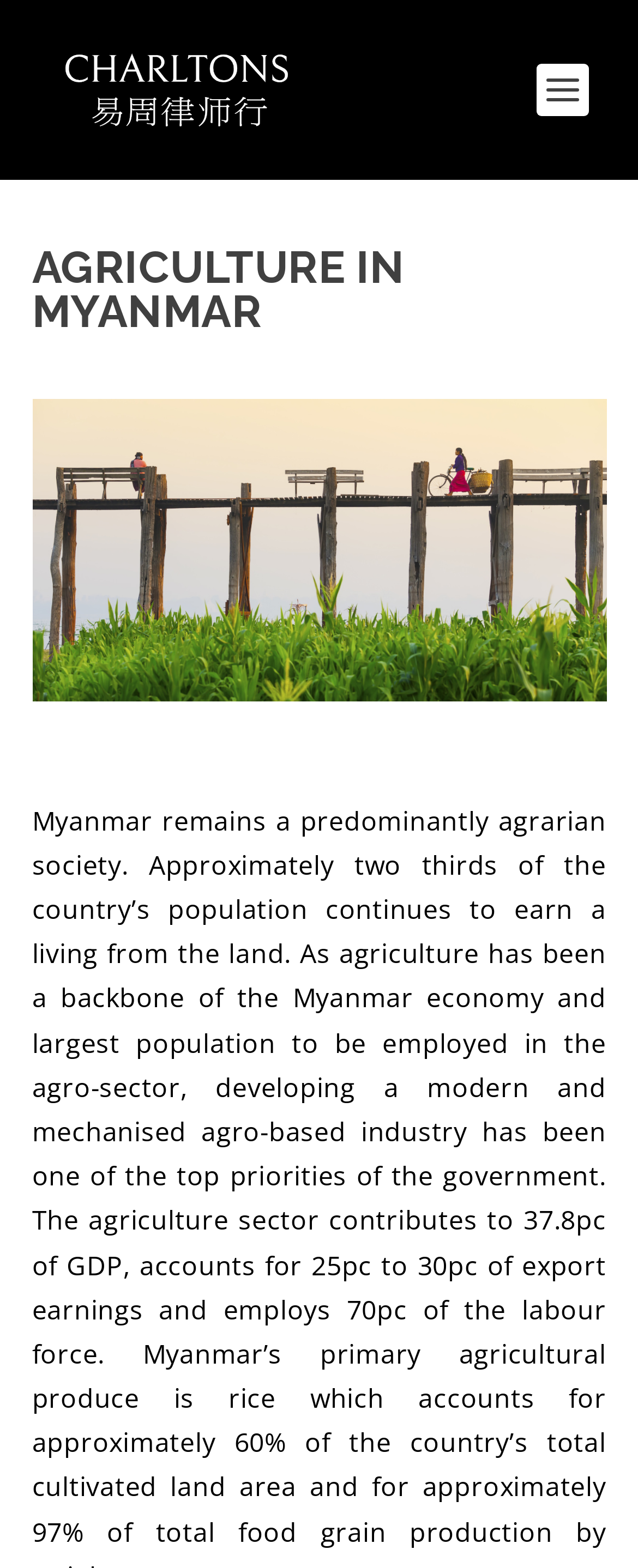Find the bounding box coordinates of the UI element according to this description: "alt="Charltons Myanmar"".

[0.077, 0.031, 0.451, 0.083]